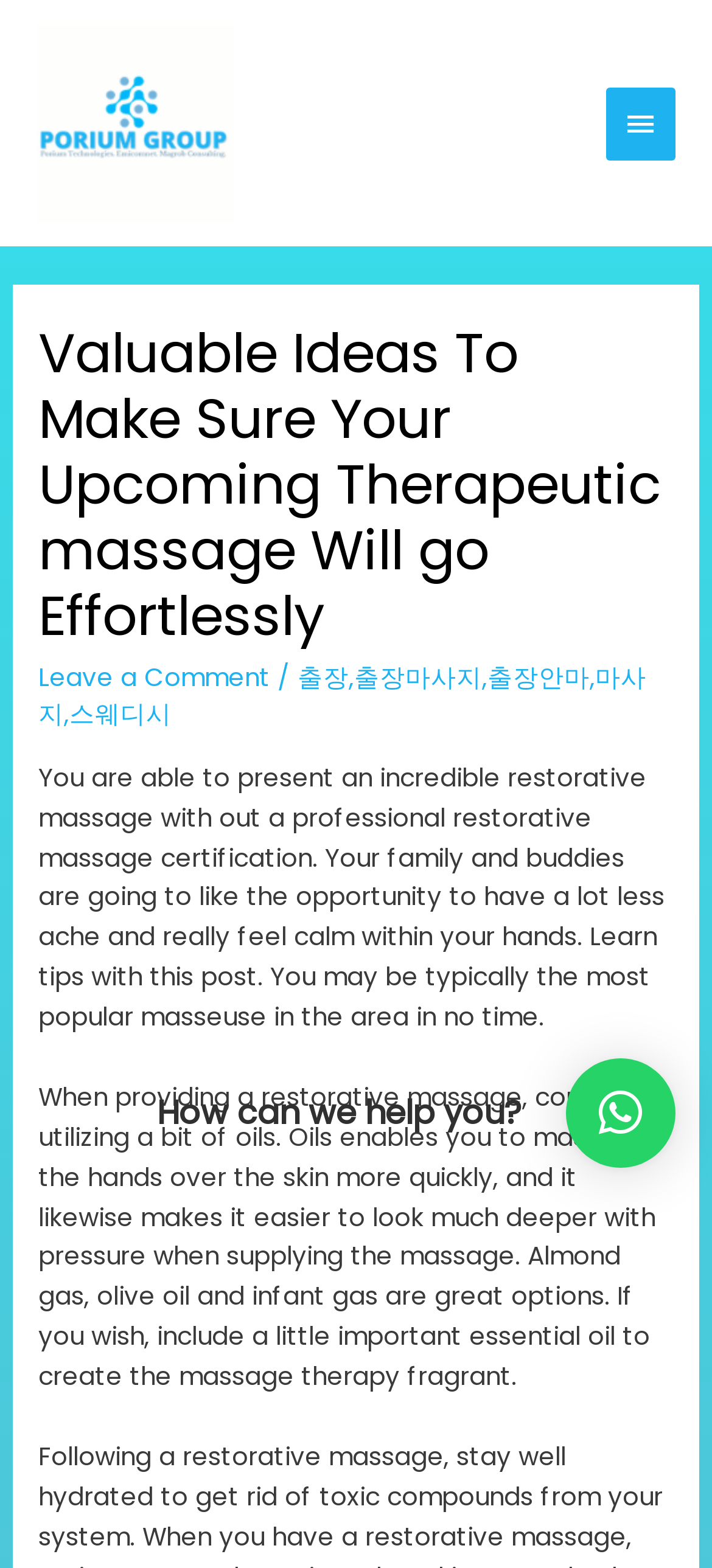Calculate the bounding box coordinates of the UI element given the description: "출장,출장마사지,출장안마,마사지,스웨디시".

[0.054, 0.422, 0.908, 0.467]